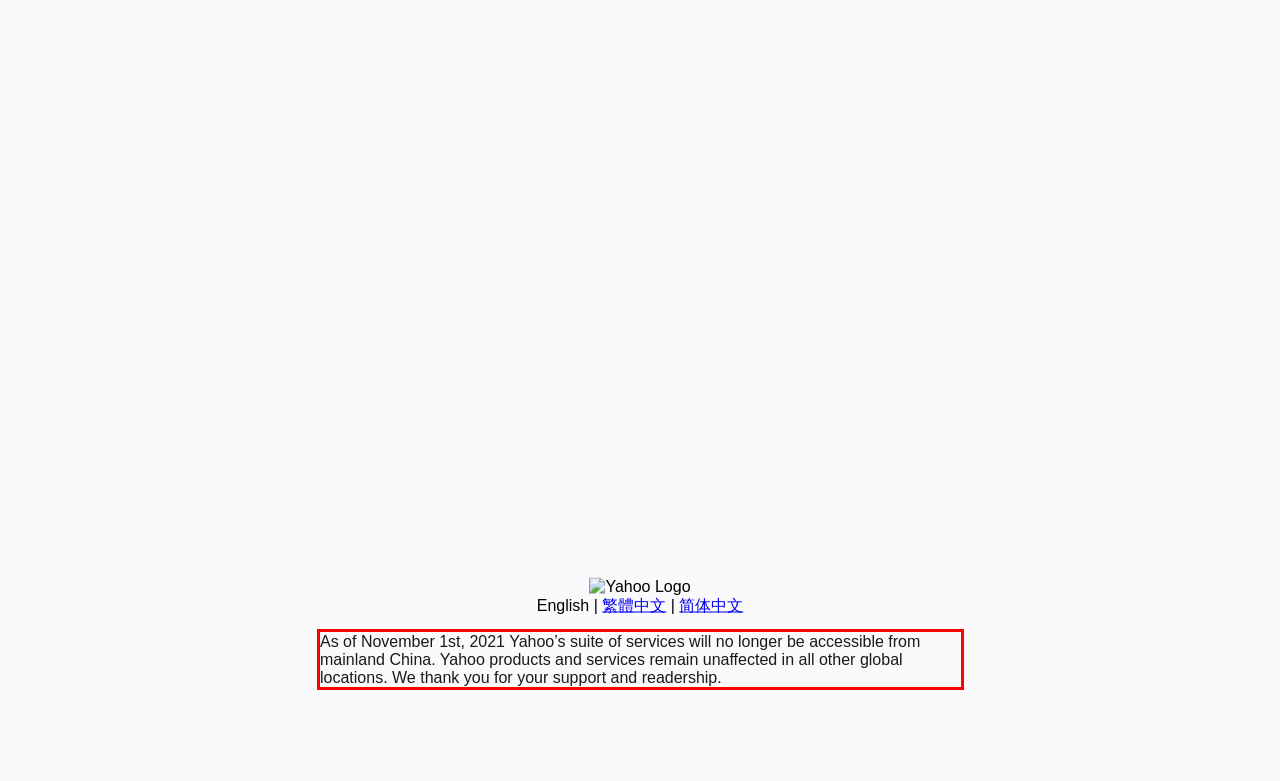Given the screenshot of the webpage, identify the red bounding box, and recognize the text content inside that red bounding box.

As of November 1st, 2021 Yahoo’s suite of services will no longer be accessible from mainland China. Yahoo products and services remain unaffected in all other global locations. We thank you for your support and readership.